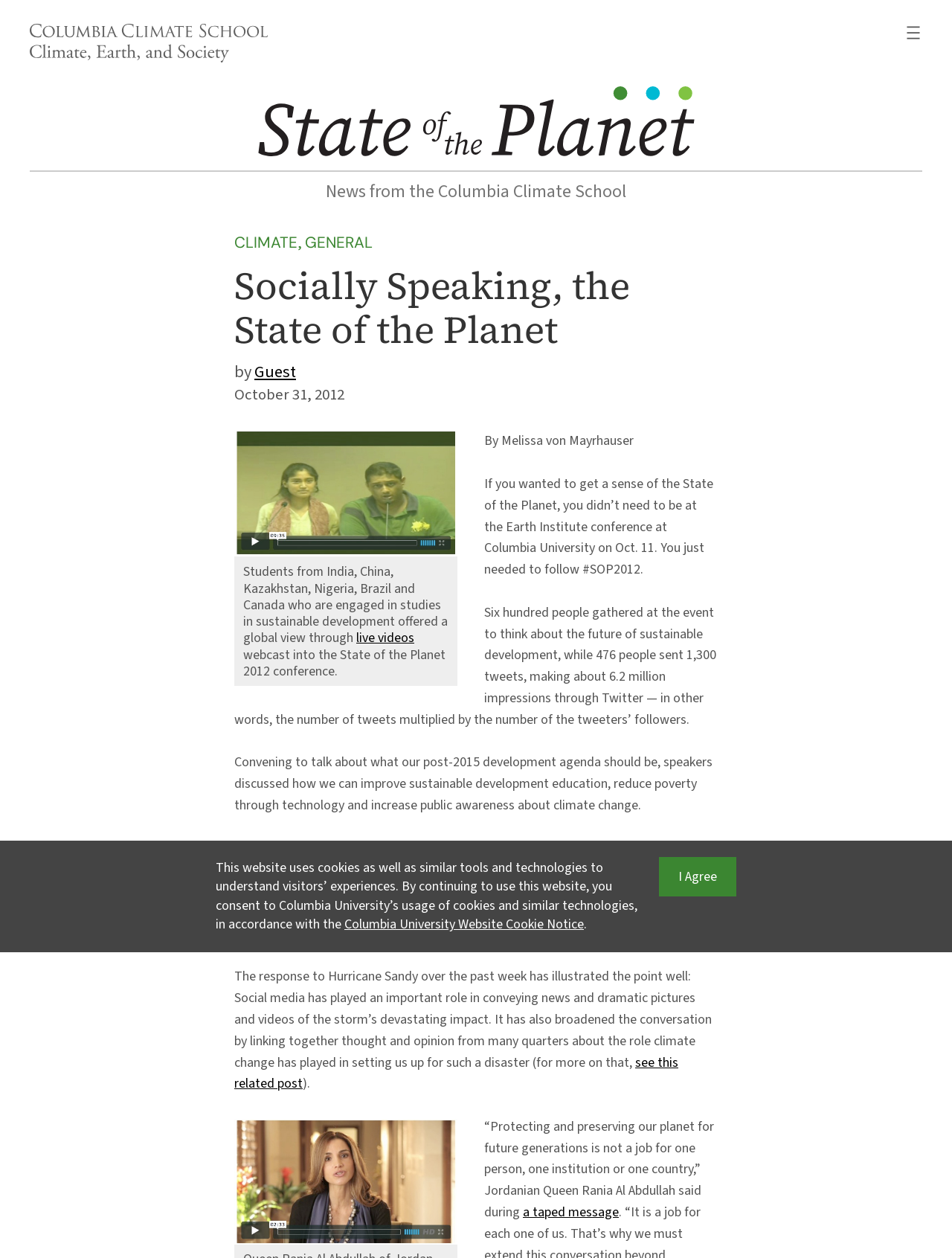Determine the bounding box coordinates for the element that should be clicked to follow this instruction: "Read more about the Earth Institute's Twitter". The coordinates should be given as four float numbers between 0 and 1, in the format [left, top, right, bottom].

[0.365, 0.718, 0.507, 0.733]